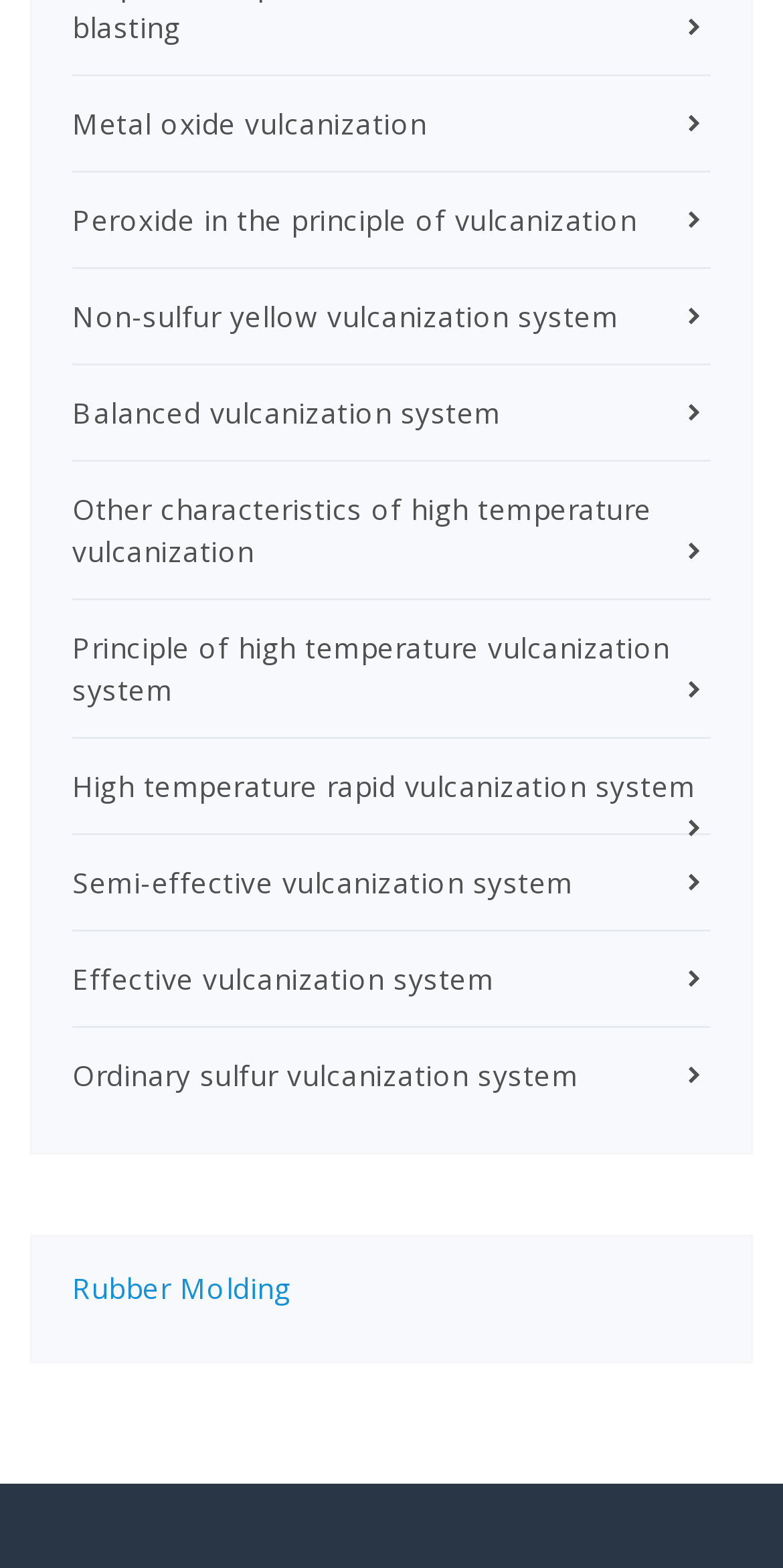Please specify the bounding box coordinates of the area that should be clicked to accomplish the following instruction: "View metal oxide vulcanization". The coordinates should consist of four float numbers between 0 and 1, i.e., [left, top, right, bottom].

[0.092, 0.067, 0.545, 0.091]